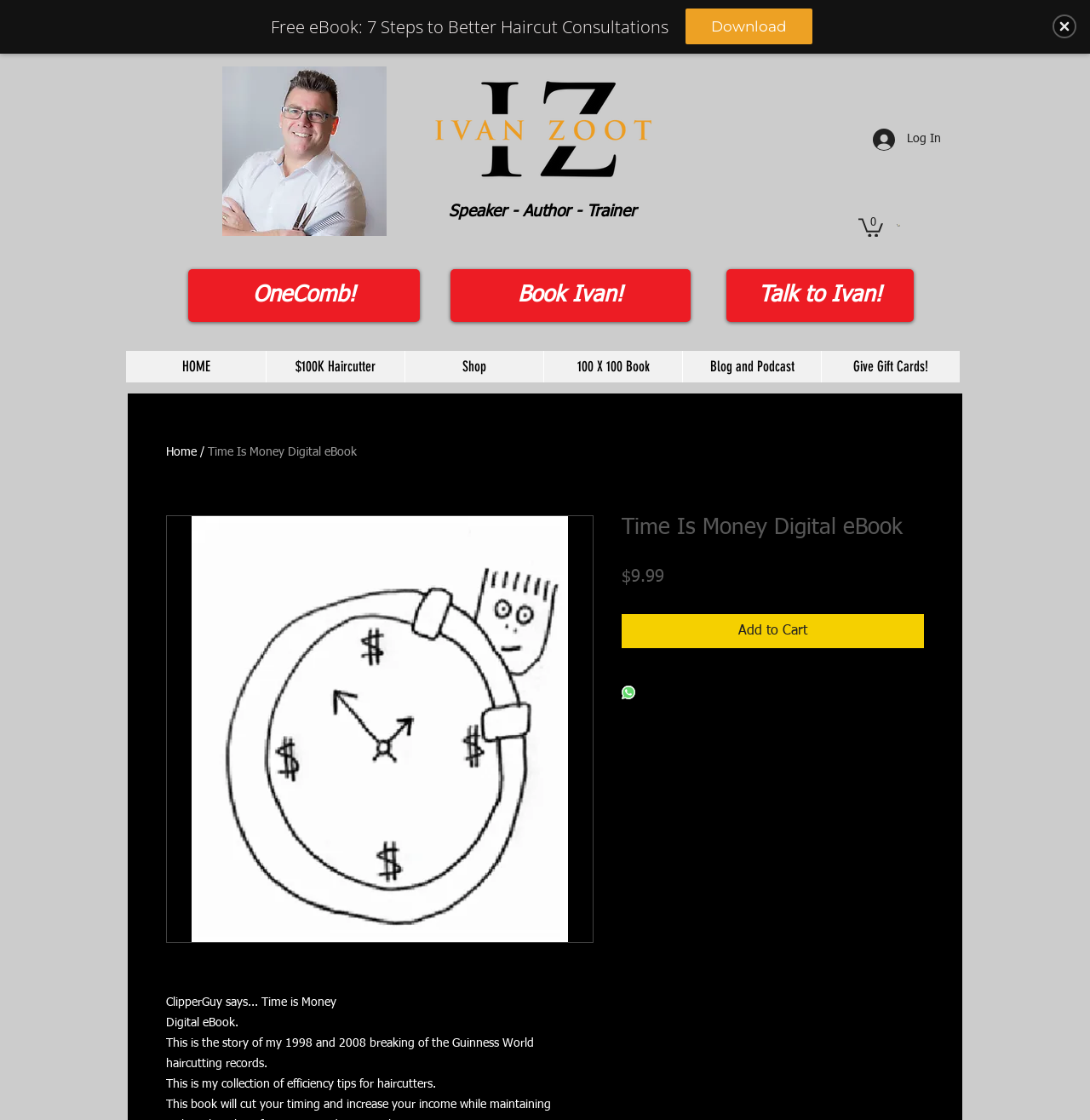Please identify the bounding box coordinates of the area that needs to be clicked to fulfill the following instruction: "Download the free eBook."

[0.629, 0.008, 0.745, 0.04]